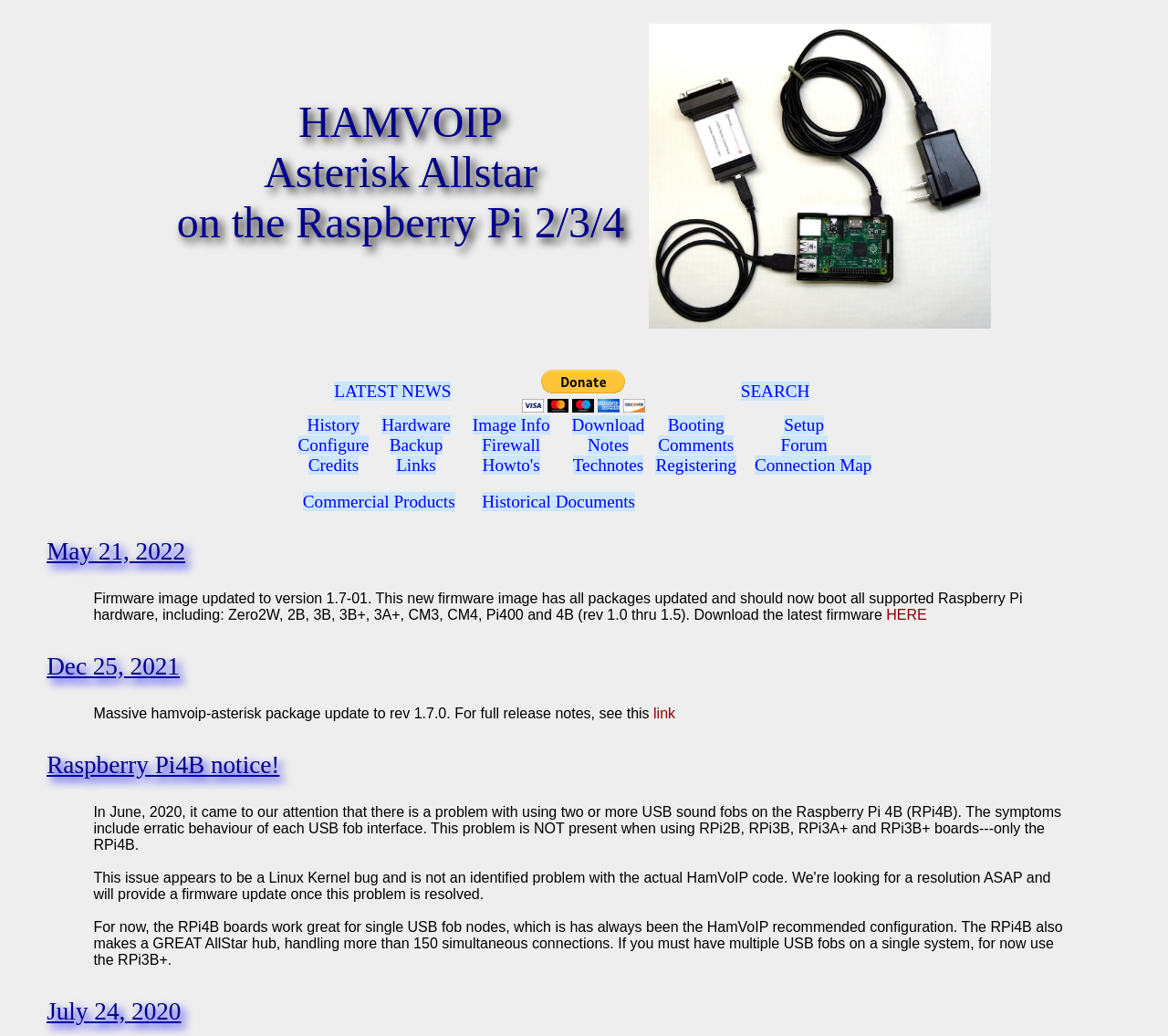Highlight the bounding box coordinates of the element that should be clicked to carry out the following instruction: "Click on LATEST NEWS". The coordinates must be given as four float numbers ranging from 0 to 1, i.e., [left, top, right, bottom].

[0.255, 0.356, 0.417, 0.399]